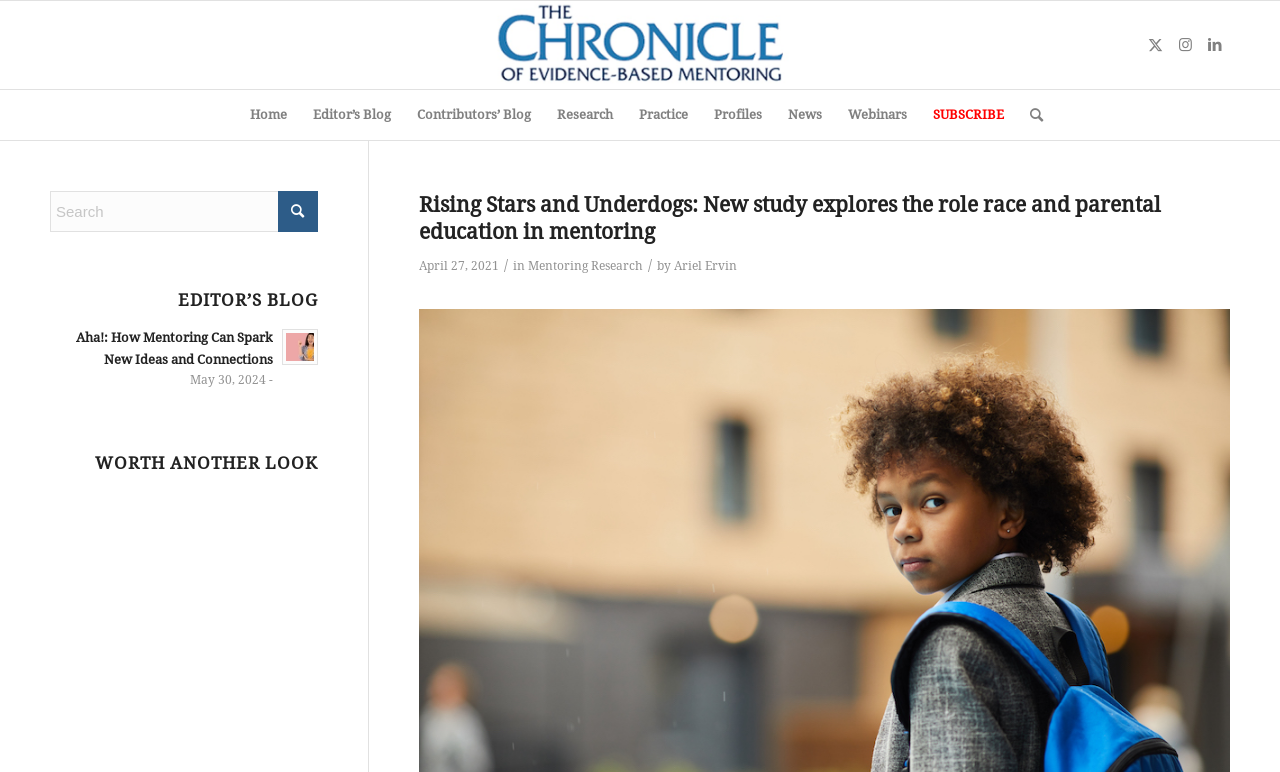Please identify the bounding box coordinates of the area that needs to be clicked to fulfill the following instruction: "Click the Chronicle of Evidence-Based Mentoring logo."

[0.371, 0.001, 0.629, 0.115]